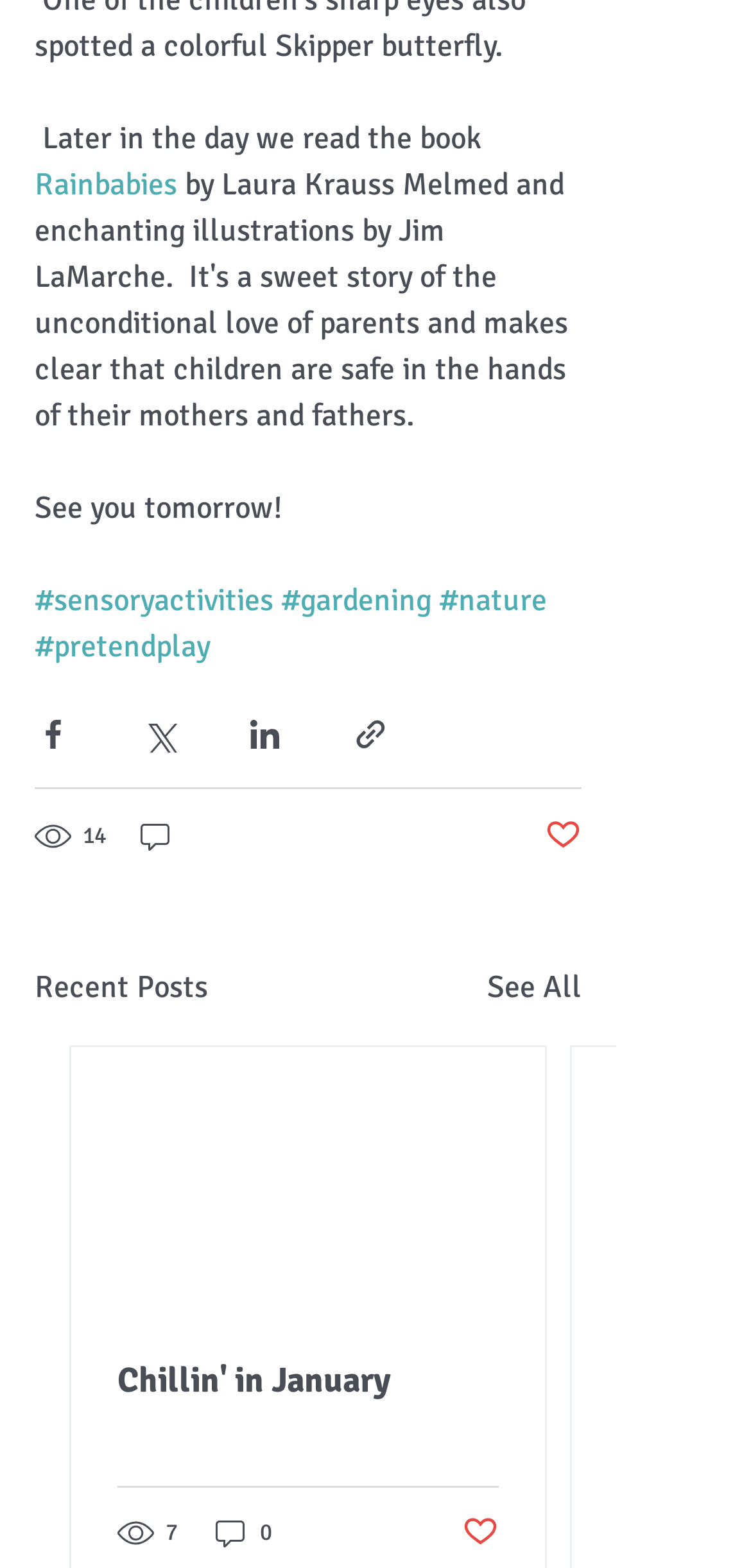Please give a one-word or short phrase response to the following question: 
What is the purpose of the buttons below the first post?

Share via social media